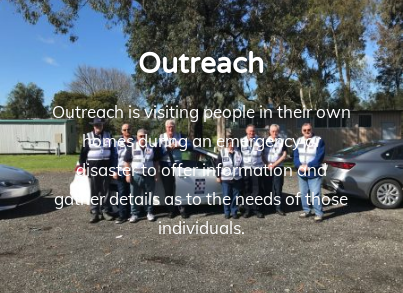Please provide a one-word or short phrase answer to the question:
What is emphasized at the top of the image?

The term 'Outreach'